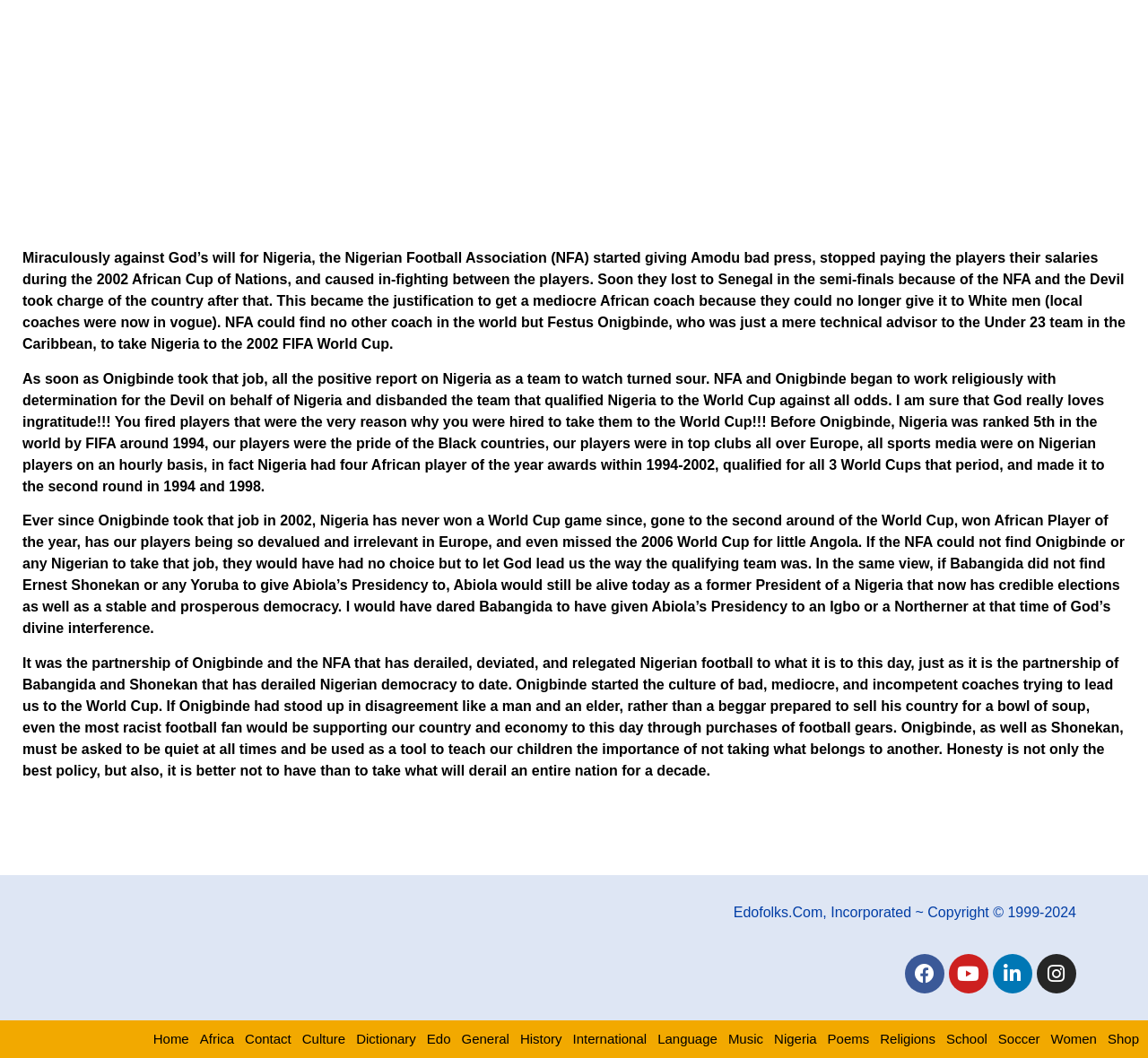Please specify the bounding box coordinates of the area that should be clicked to accomplish the following instruction: "Check out Shop page". The coordinates should consist of four float numbers between 0 and 1, i.e., [left, top, right, bottom].

[0.965, 0.973, 0.992, 0.992]